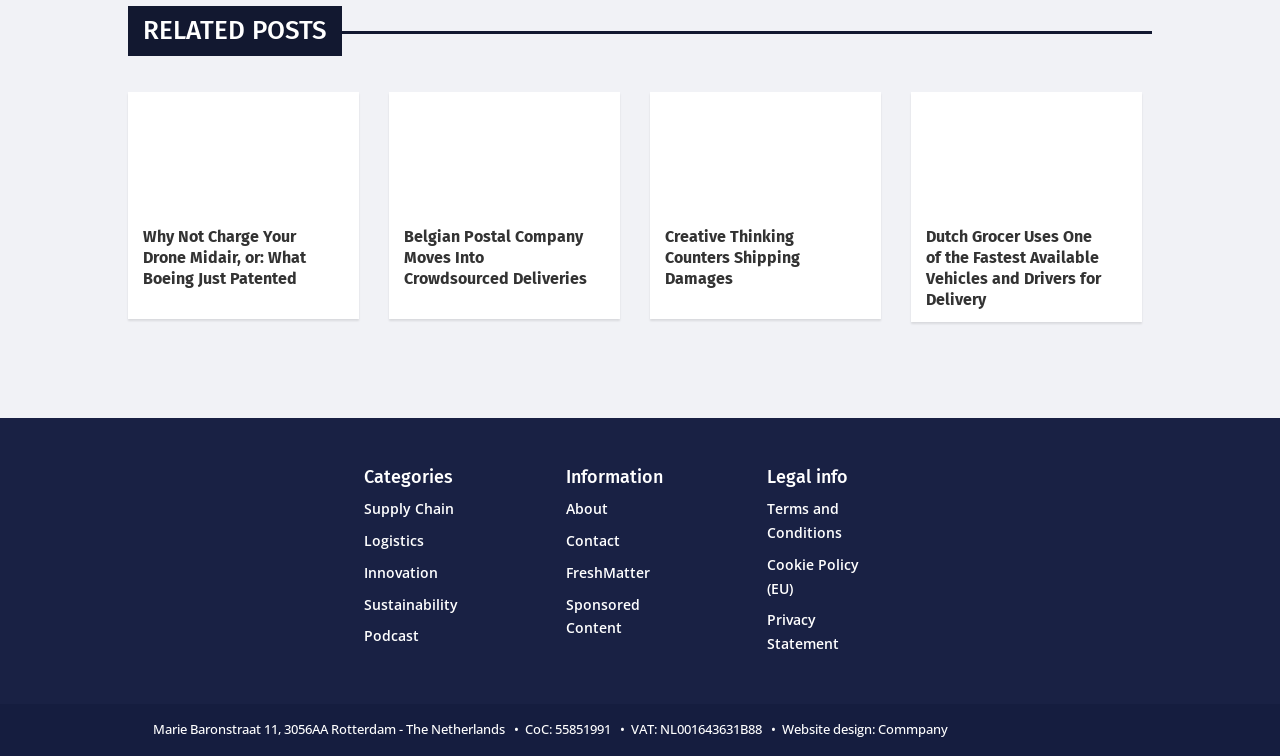Based on the image, please respond to the question with as much detail as possible:
How many links are there under the 'Categories' section?

Under the 'Categories' section, there are five links: '5Supply Chain', '5Logistics', '5Innovation', '5Sustainability', and '5Podcast'.